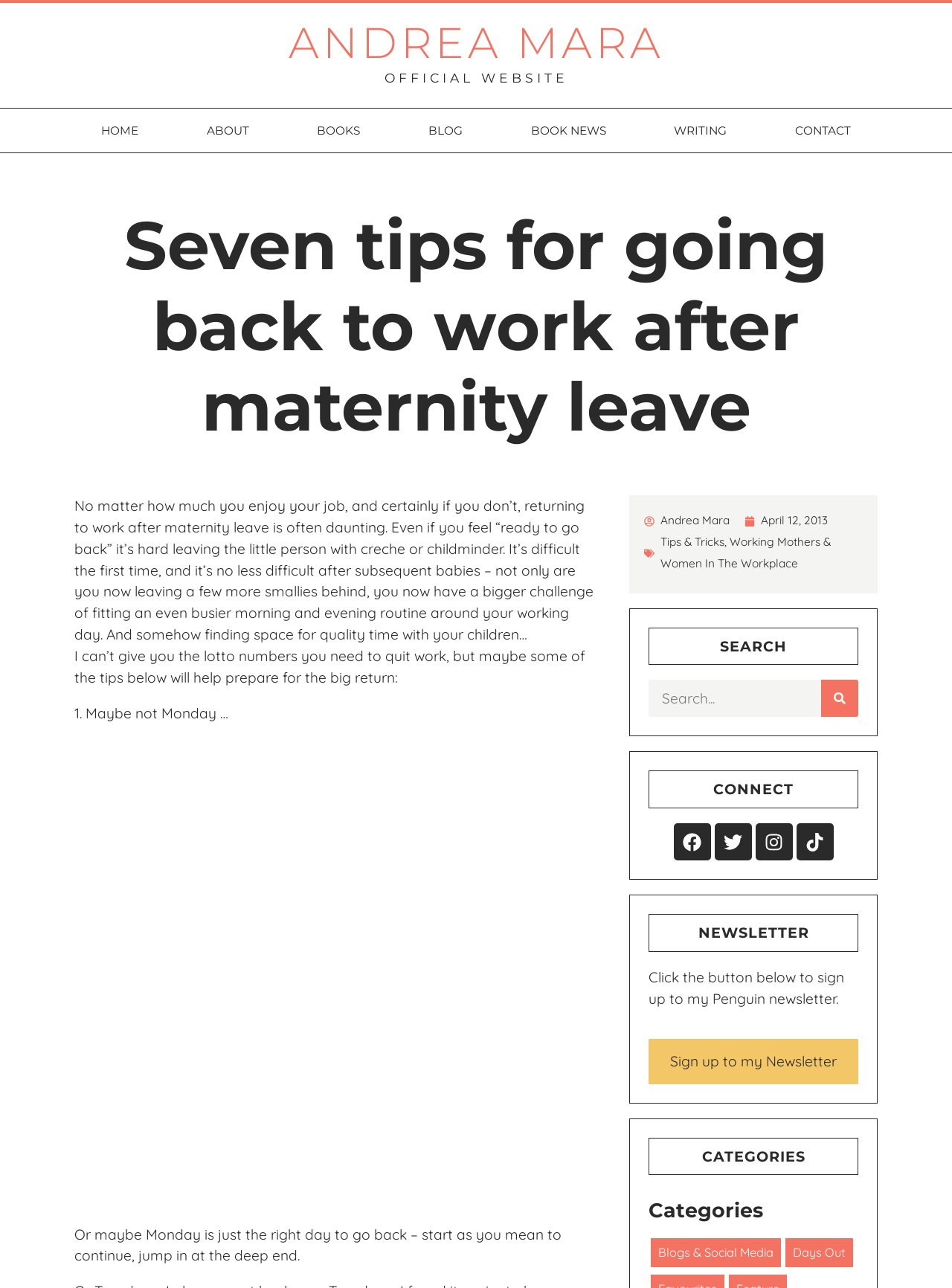How many links are in the navigation menu?
Look at the image and answer with only one word or phrase.

6